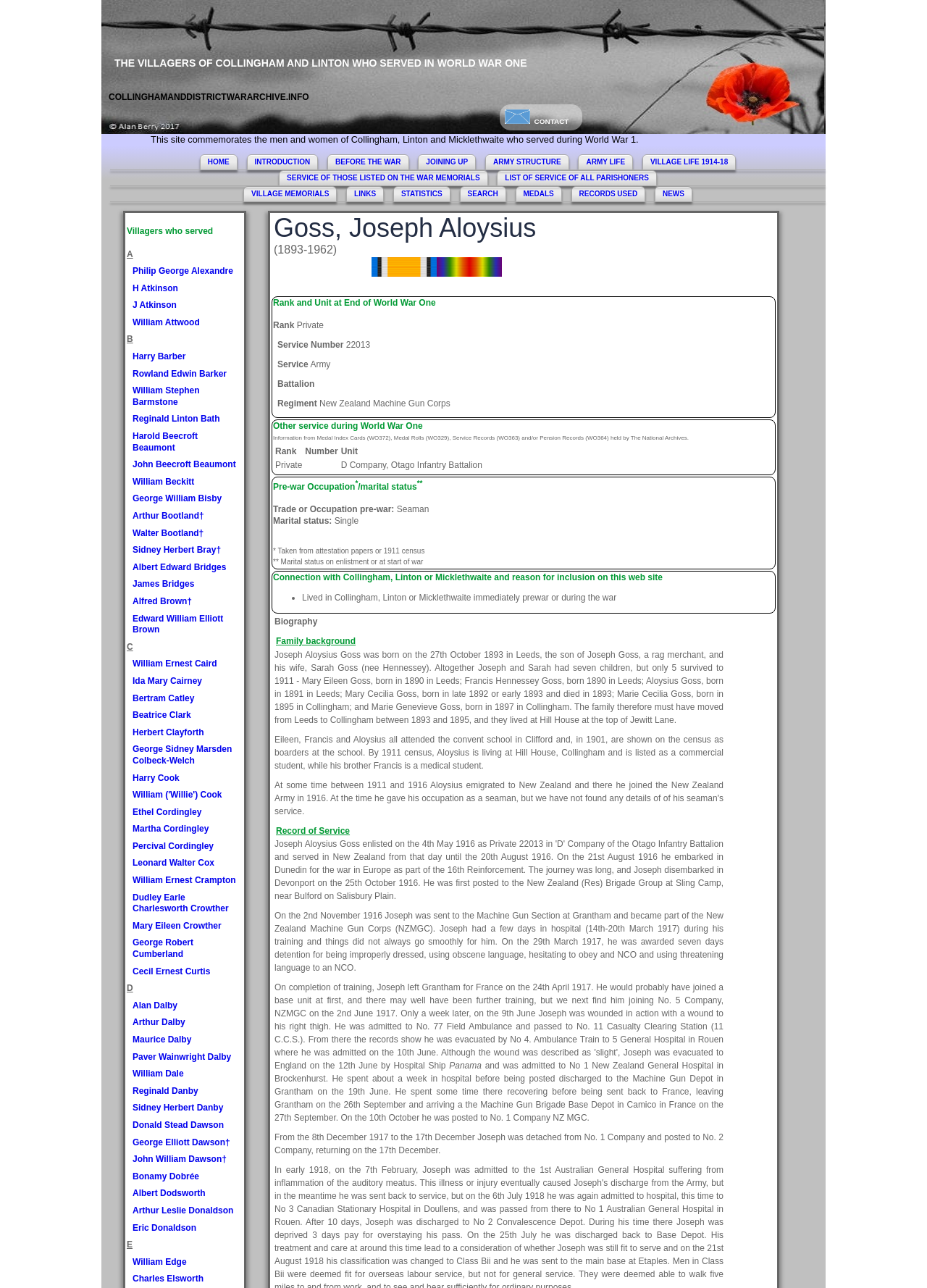What is the purpose of the website?
Refer to the image and answer the question using a single word or phrase.

Commemorate men and women who served in World War 1